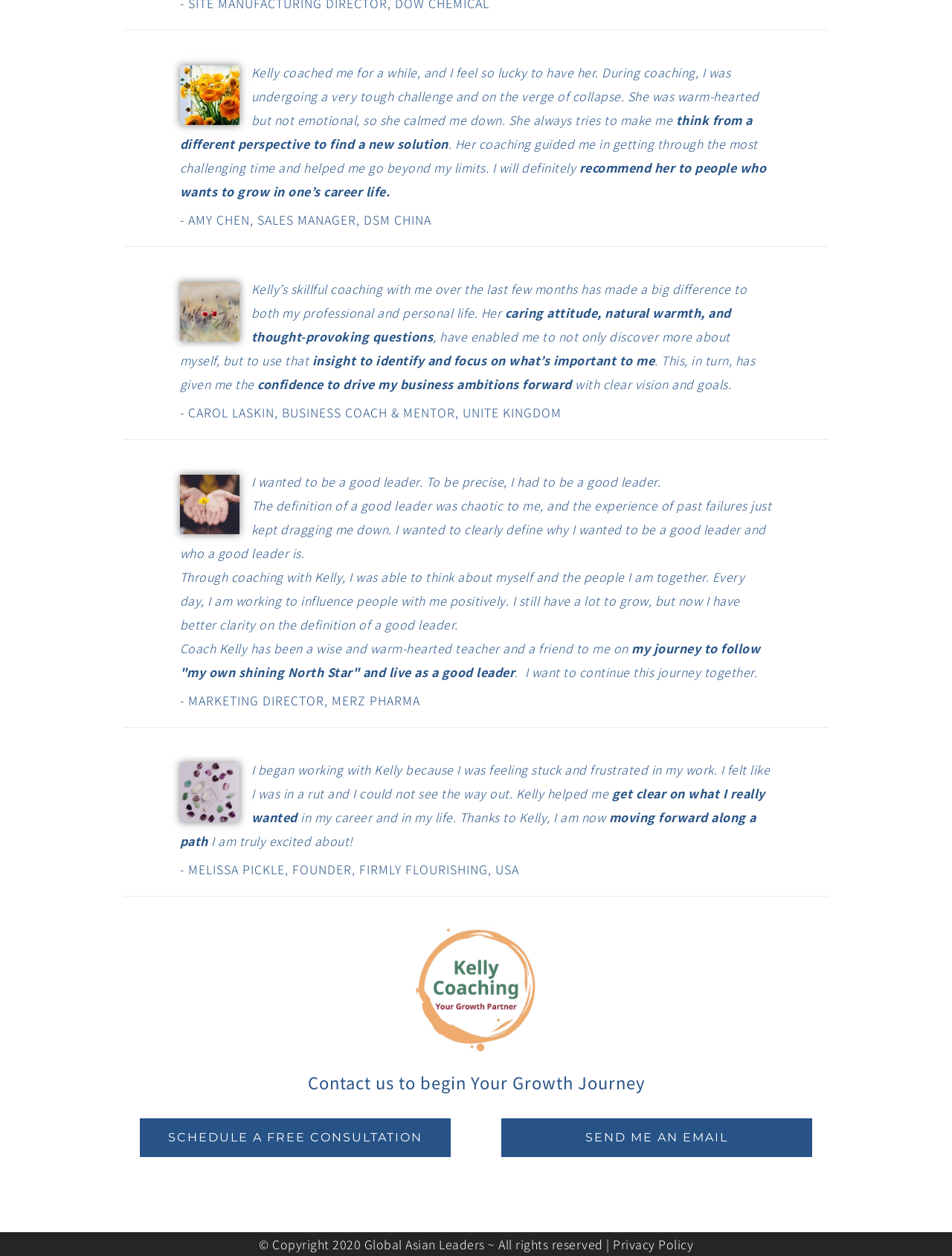Respond to the following question with a brief word or phrase:
What is the profession of Amy Chen?

Sales Manager